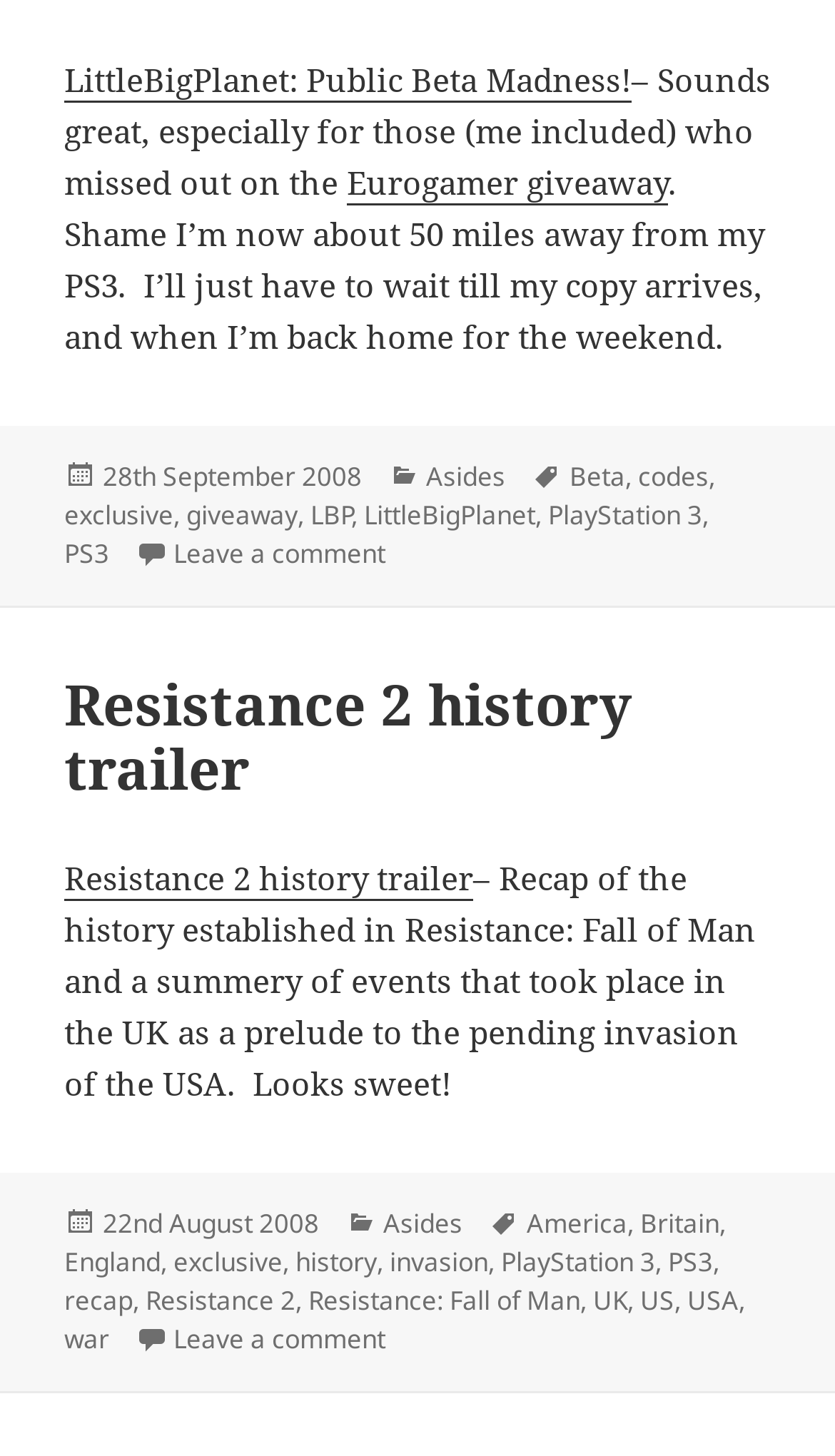Use a single word or phrase to answer the following:
What is the game mentioned in the second article?

Resistance 2